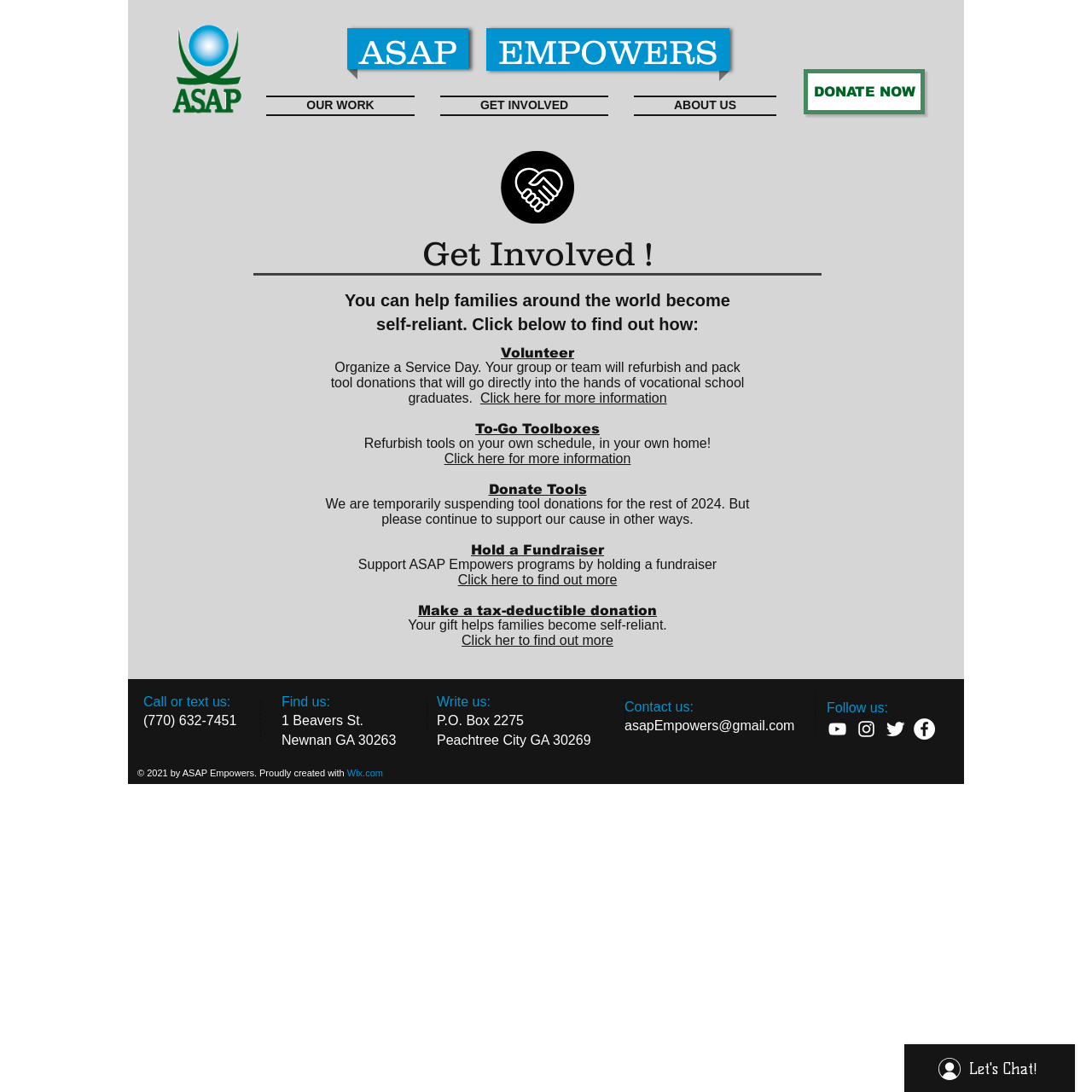Can you find the bounding box coordinates for the element to click on to achieve the instruction: "Get involved by volunteering"?

[0.459, 0.316, 0.526, 0.33]